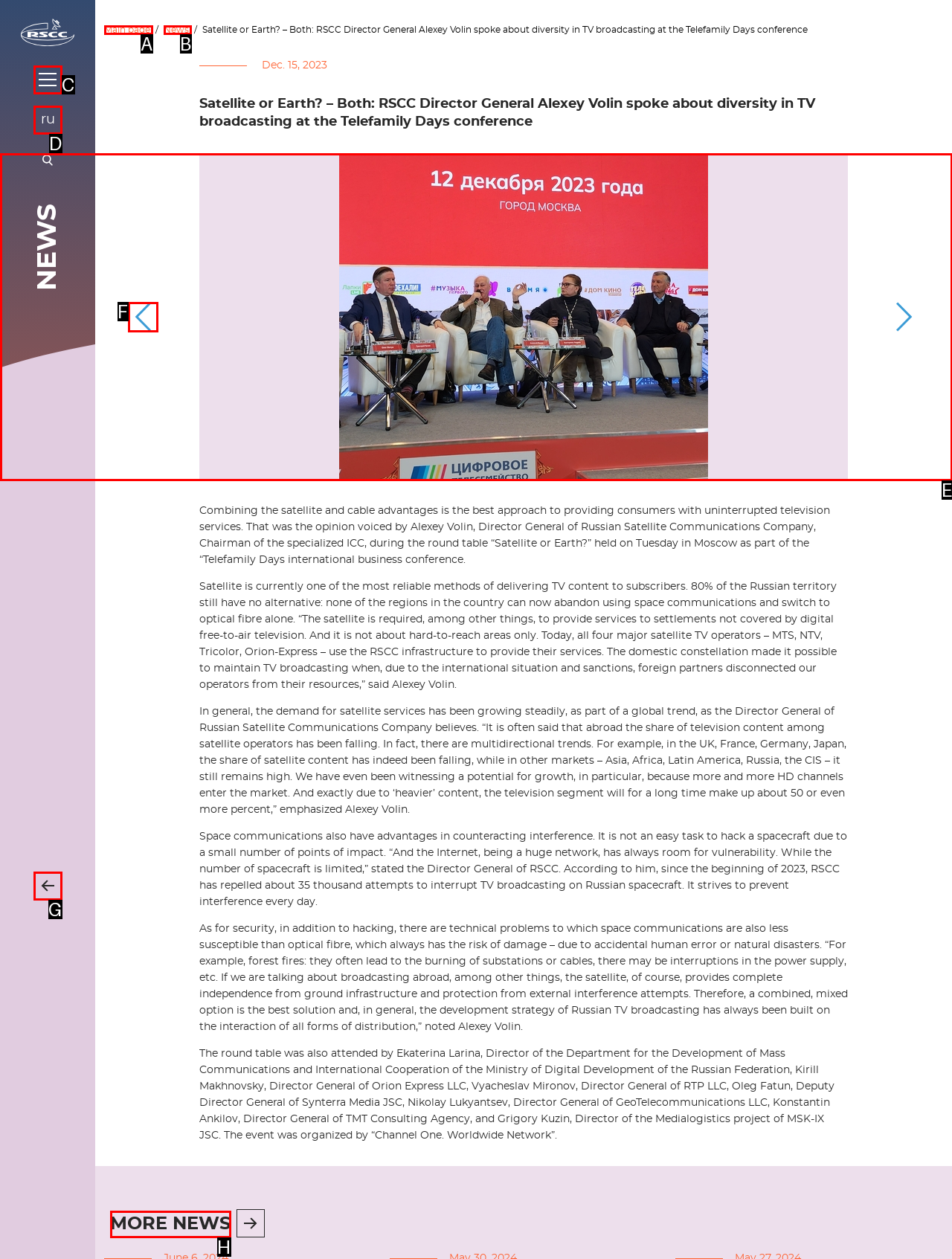Tell me which one HTML element best matches the description: ru Answer with the option's letter from the given choices directly.

D